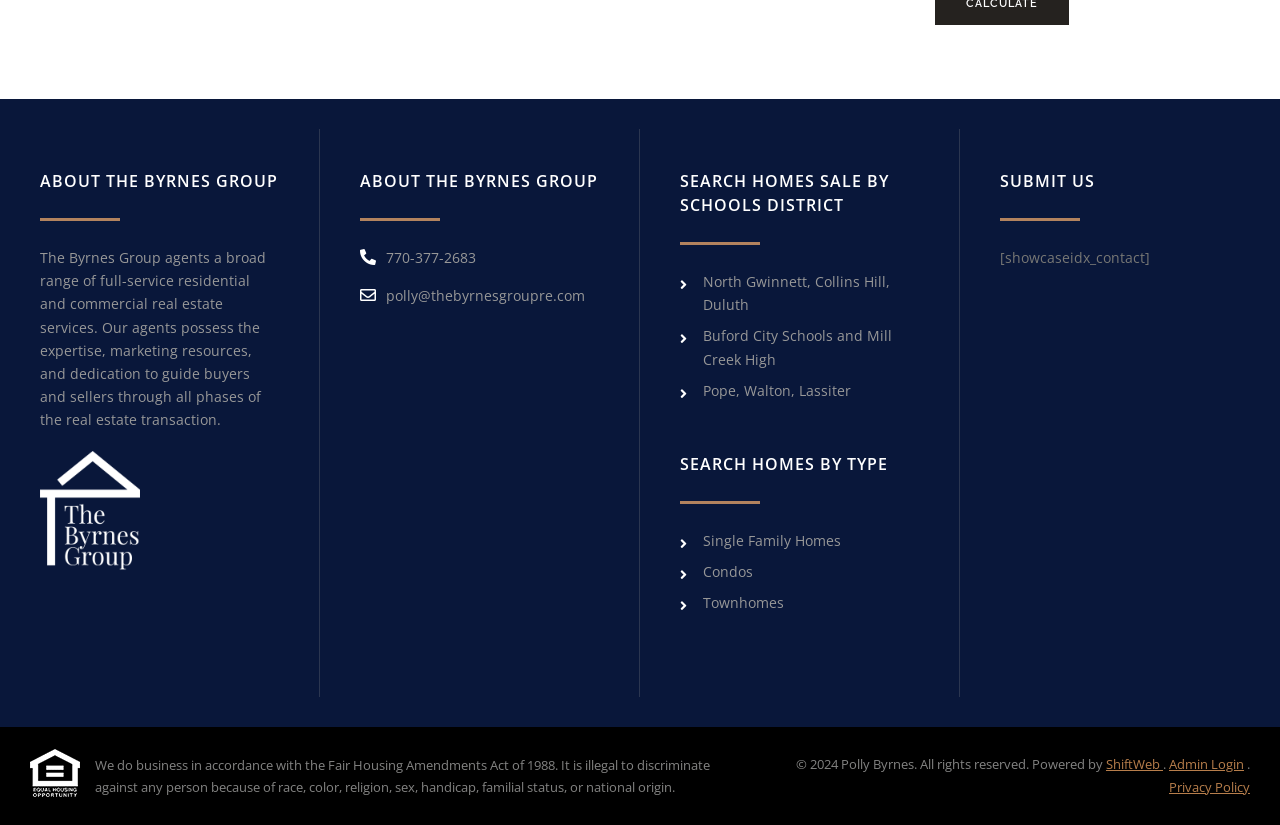Identify the bounding box coordinates of the element to click to follow this instruction: 'Call the Byrnes Group'. Ensure the coordinates are four float values between 0 and 1, provided as [left, top, right, bottom].

[0.302, 0.302, 0.468, 0.324]